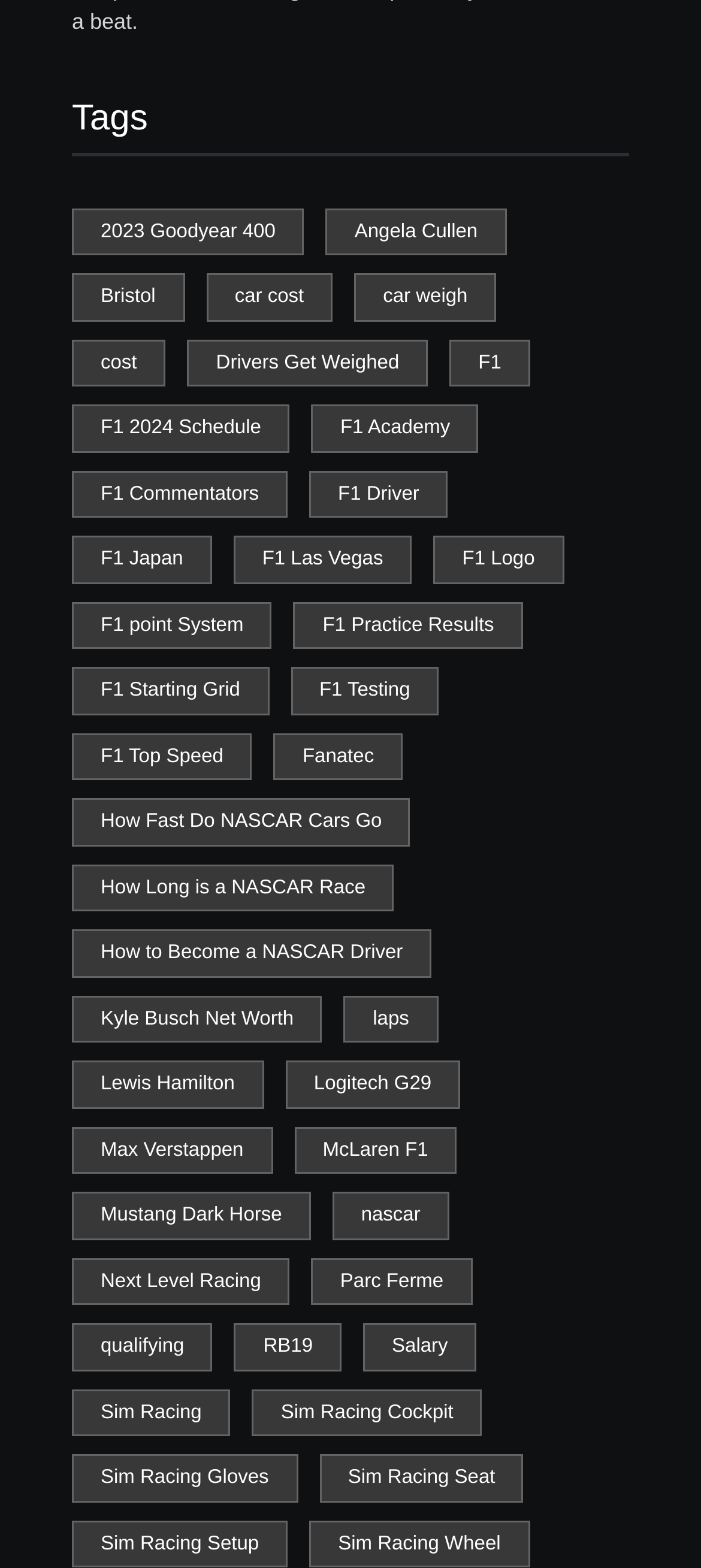Could you determine the bounding box coordinates of the clickable element to complete the instruction: "Learn about F1 Driver"? Provide the coordinates as four float numbers between 0 and 1, i.e., [left, top, right, bottom].

[0.441, 0.3, 0.639, 0.33]